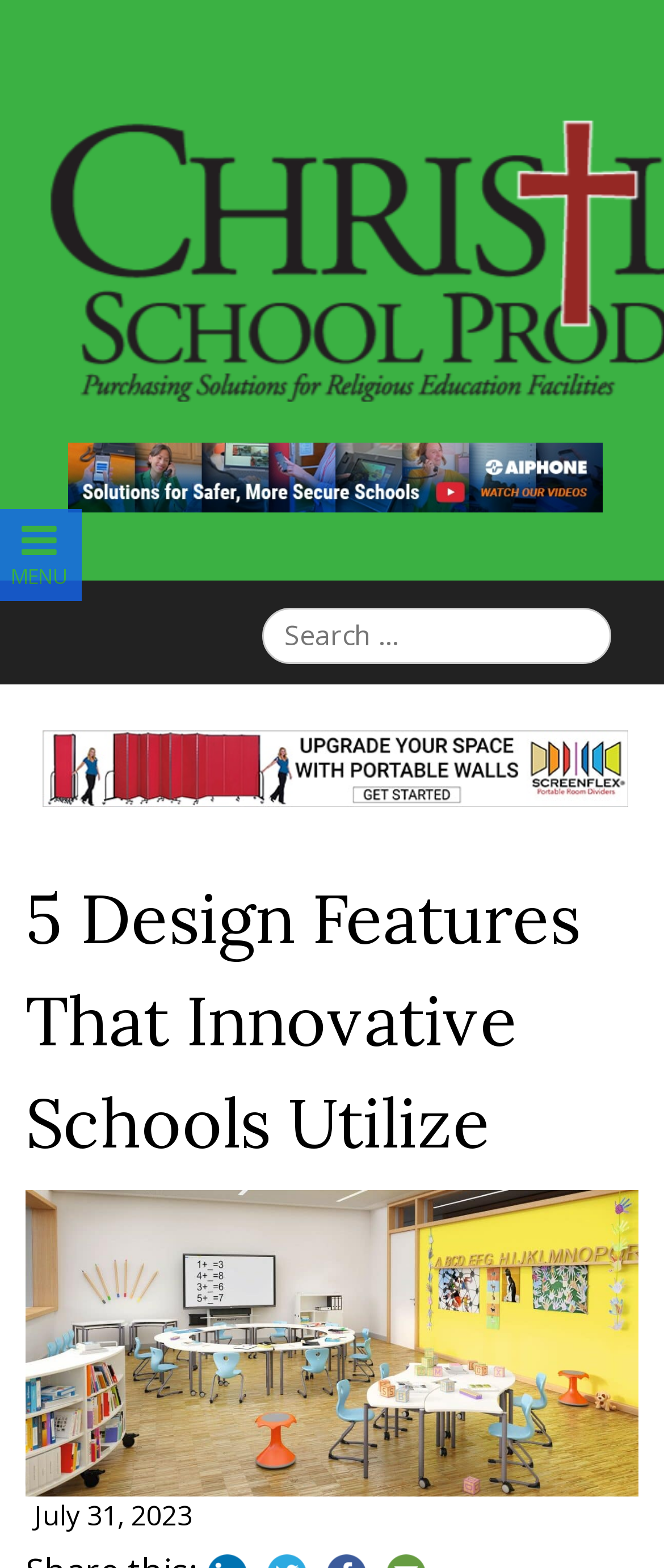Please reply to the following question using a single word or phrase: 
What is the date of the article?

July 31, 2023